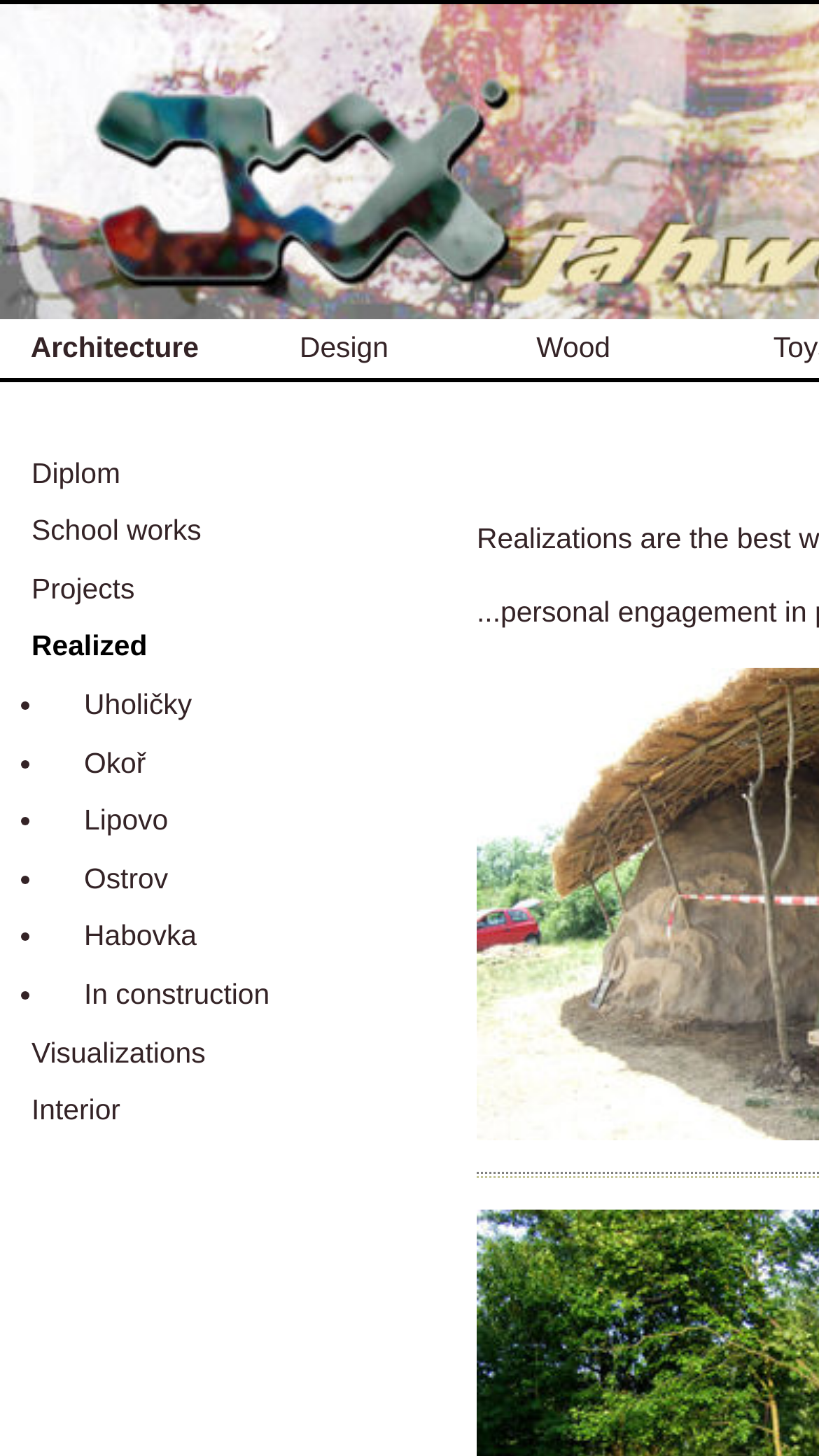How many links are in the navigation menu?
Carefully analyze the image and provide a thorough answer to the question.

I counted the number of links in the navigation menu, which are 'Architecture', 'Design', 'Wood', 'Diplom', 'School works', 'Projects', 'Realized', 'Visualizations', and 'Interior'.